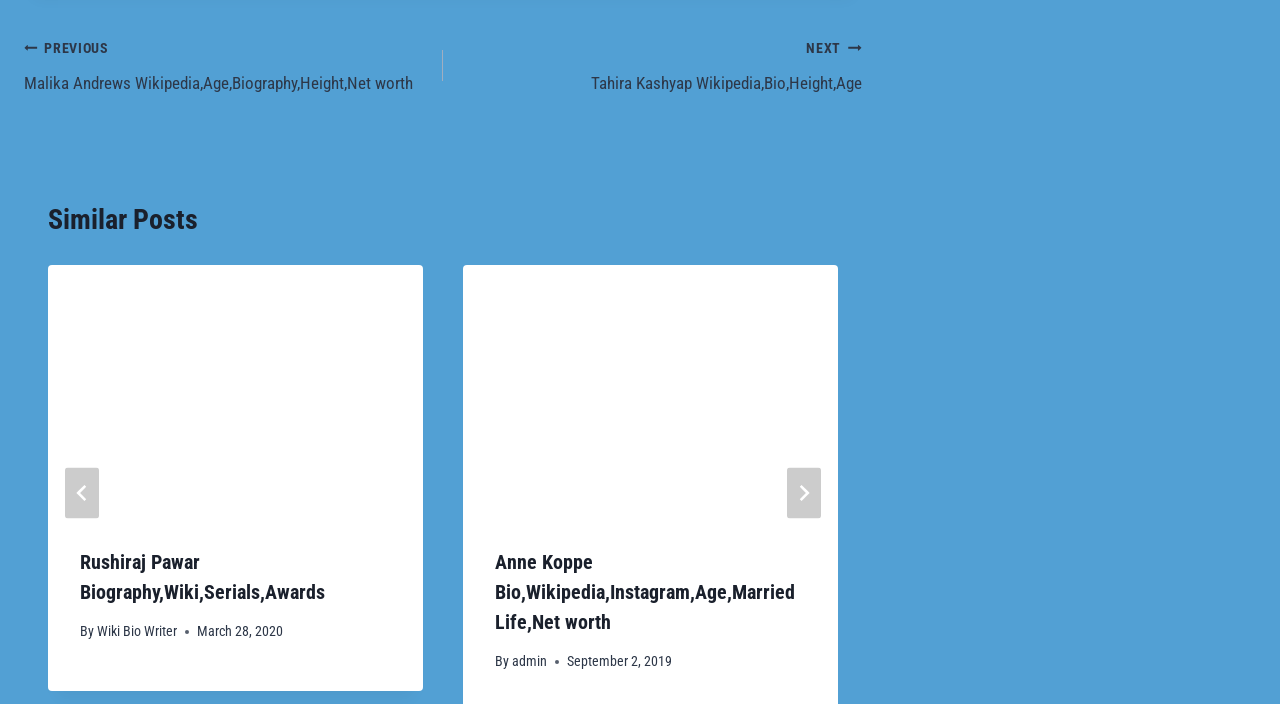Given the description of a UI element: "Previous PreviousMalika Andrews Wikipedia,Age,Biography,Height,Net worth", identify the bounding box coordinates of the matching element in the webpage screenshot.

[0.019, 0.049, 0.346, 0.138]